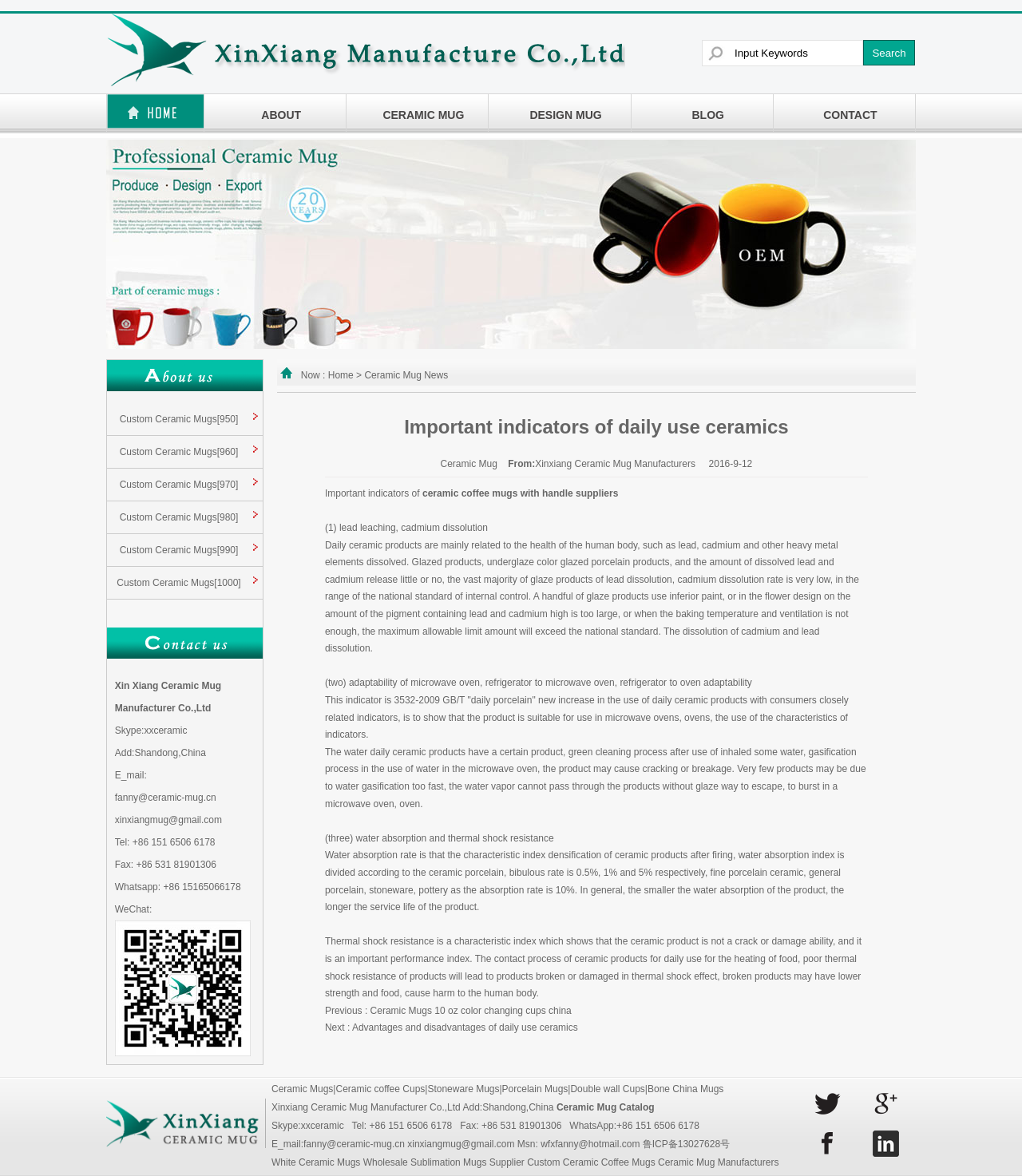Identify the bounding box coordinates for the UI element described as follows: "name="text-351" placeholder="Name*"". Ensure the coordinates are four float numbers between 0 and 1, formatted as [left, top, right, bottom].

None